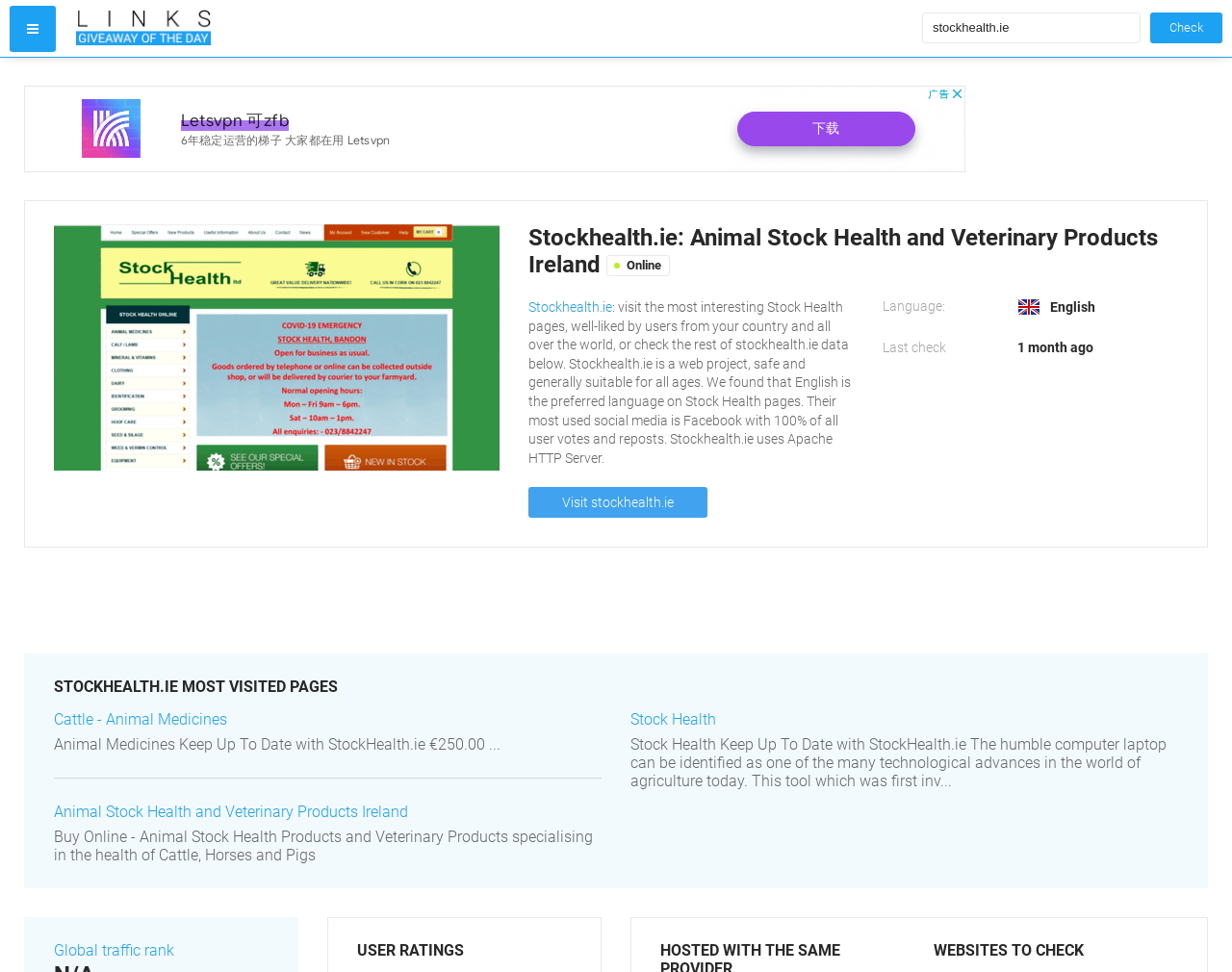Identify the bounding box coordinates of the clickable region necessary to fulfill the following instruction: "Check the global traffic rank". The bounding box coordinates should be four float numbers between 0 and 1, i.e., [left, top, right, bottom].

[0.044, 0.968, 0.141, 0.987]